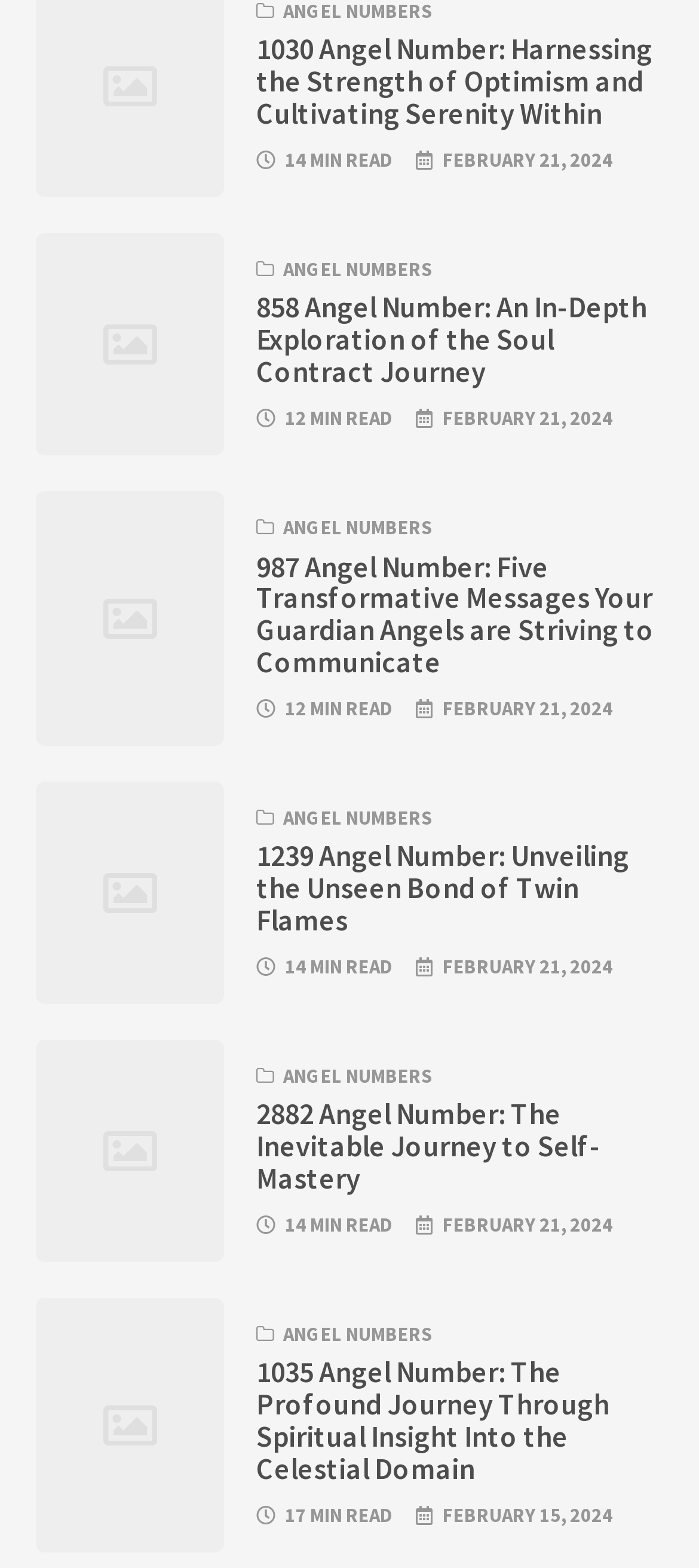Determine the bounding box coordinates of the UI element that matches the following description: "parent_node: ANGEL NUMBERS". The coordinates should be four float numbers between 0 and 1 in the format [left, top, right, bottom].

[0.051, 0.314, 0.321, 0.476]